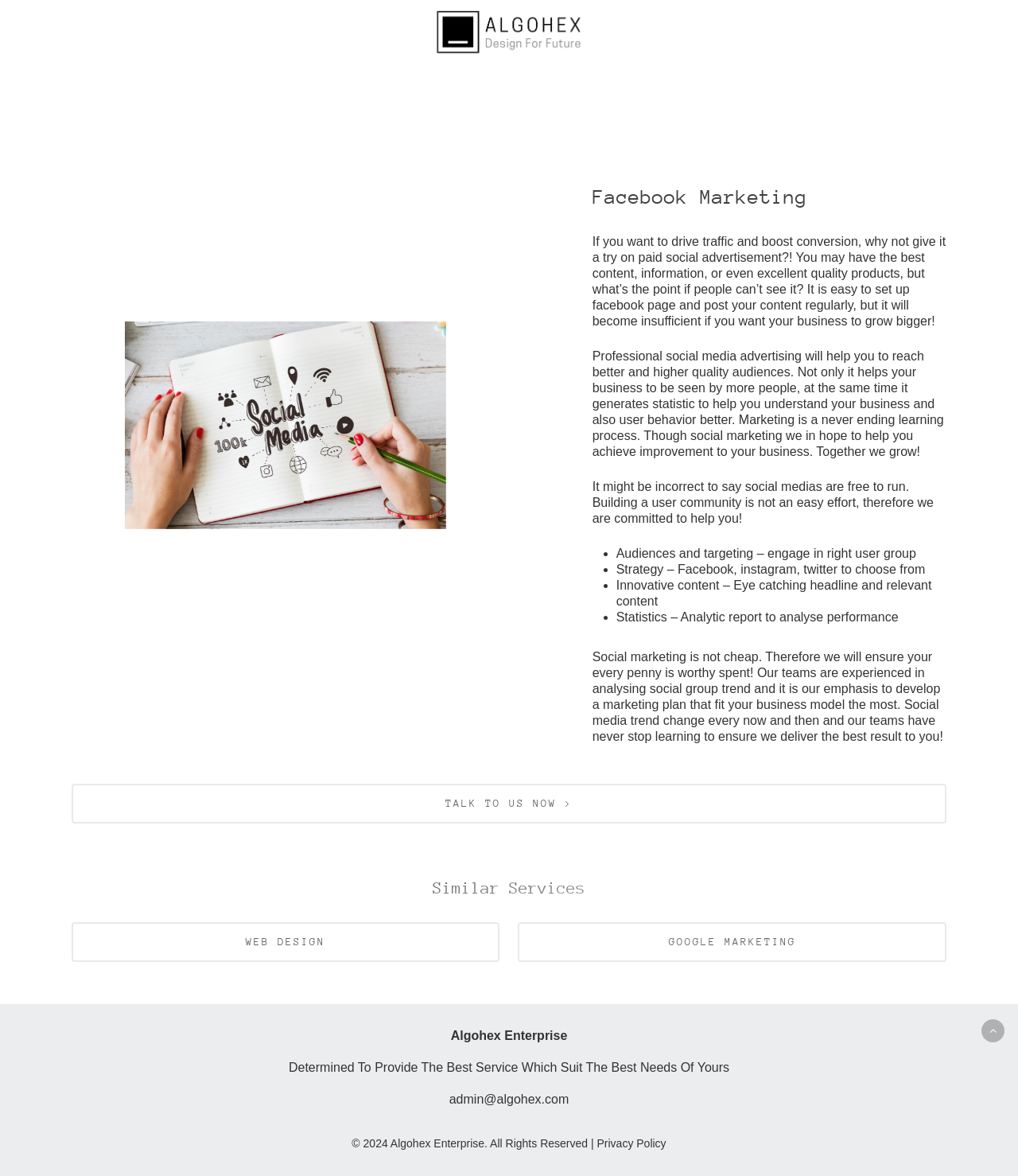What is the benefit of professional social media advertising?
Look at the screenshot and respond with one word or a short phrase.

Reach better audiences